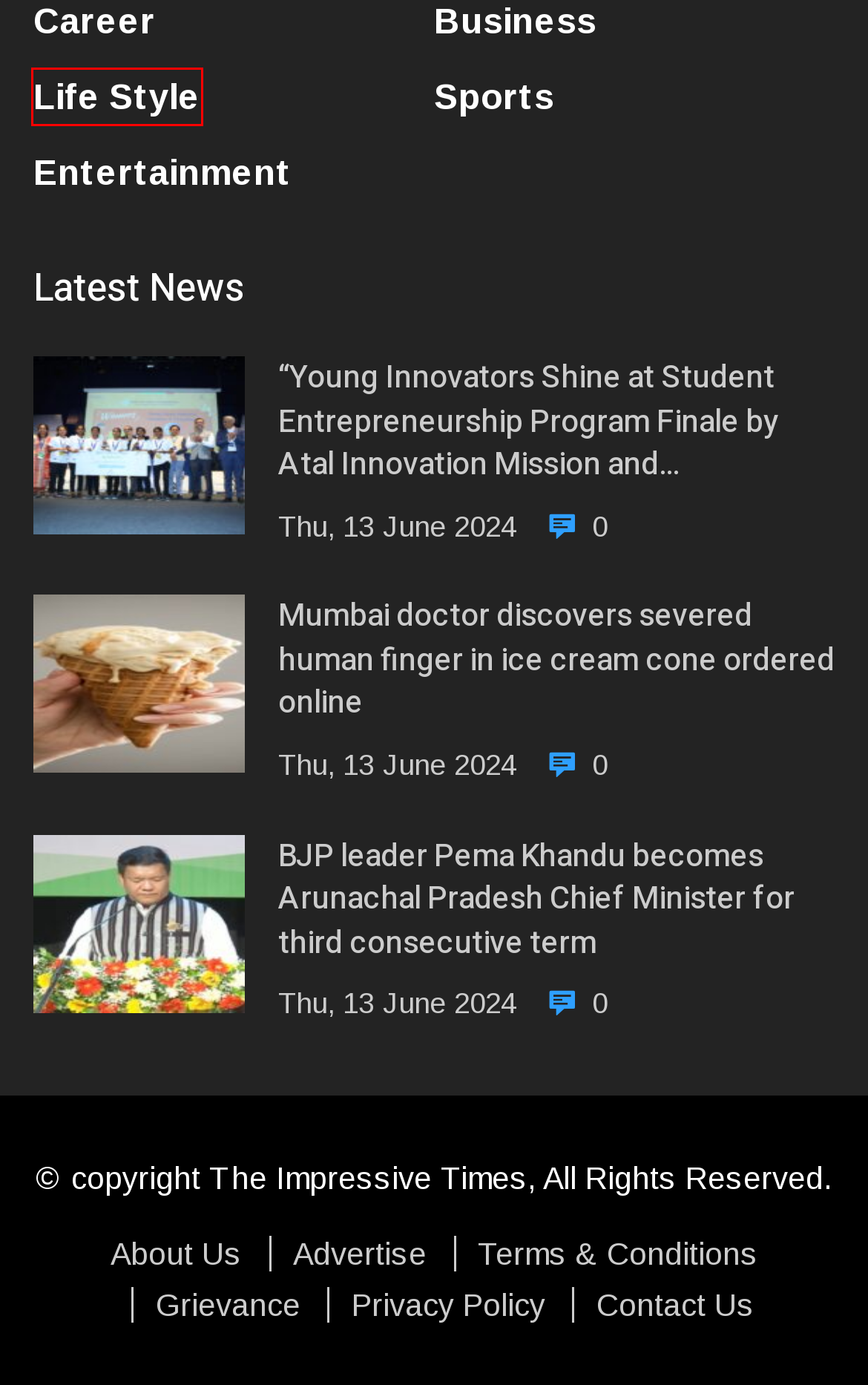You have a screenshot of a webpage with a red rectangle bounding box. Identify the best webpage description that corresponds to the new webpage after clicking the element within the red bounding box. Here are the candidates:
A. Life Style - The Impressive Times
B. Mumbai doctor discovers severed human finger in ice cream cone ordered online
C. Contact Us - The Impressive Times
D. About Us - The Impressive Times
E. Advertise - The Impressive Times
F. Privacy Policy - The Impressive Times
G. BJP leader Pema Khandu becomes Arunachal Pradesh Chief Minister for third consecutive term
H. Terms & Conditions - The Impressive Times

A